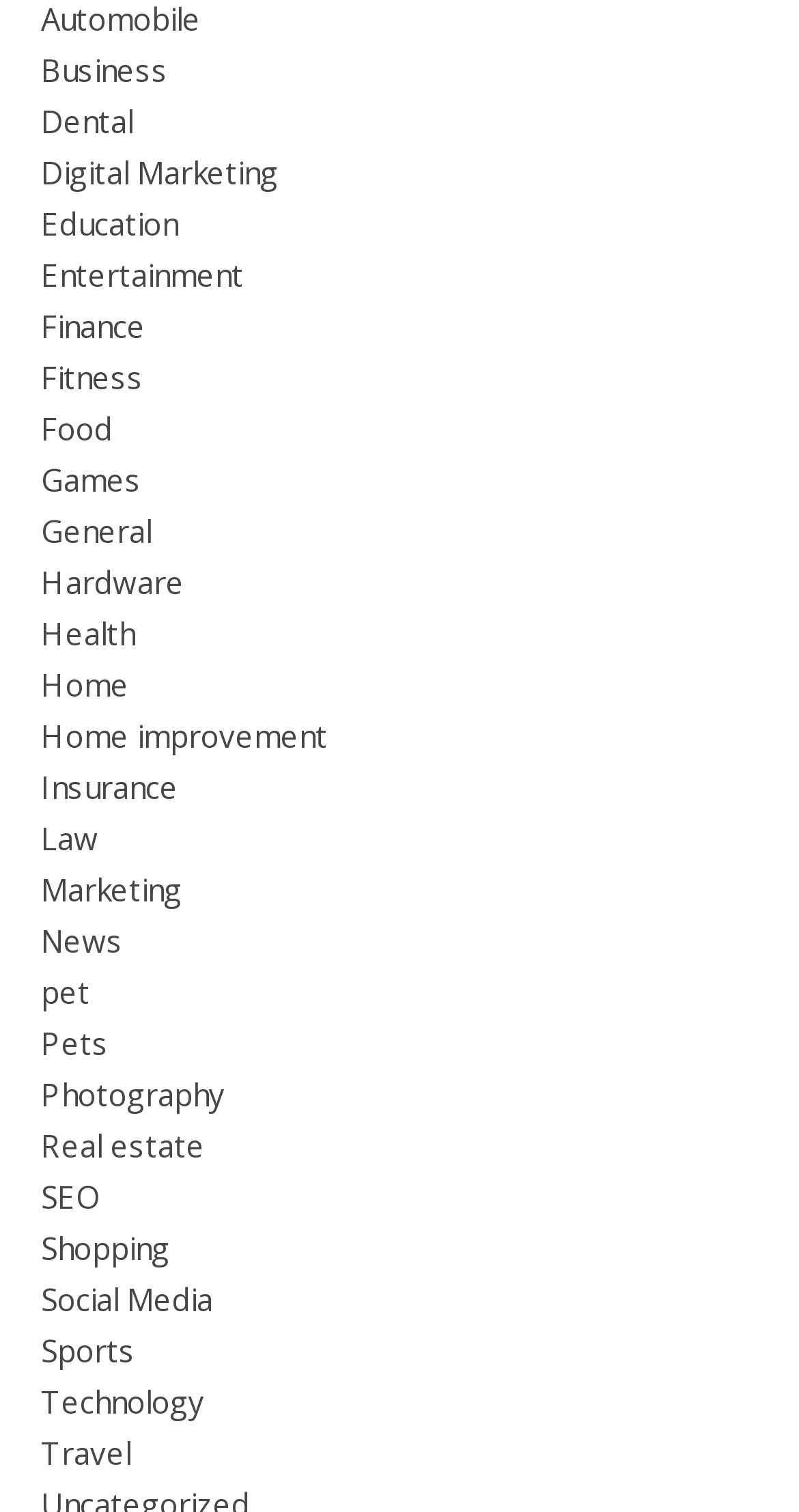Specify the bounding box coordinates of the area to click in order to execute this command: 'Click on Business'. The coordinates should consist of four float numbers ranging from 0 to 1, and should be formatted as [left, top, right, bottom].

[0.051, 0.033, 0.21, 0.06]